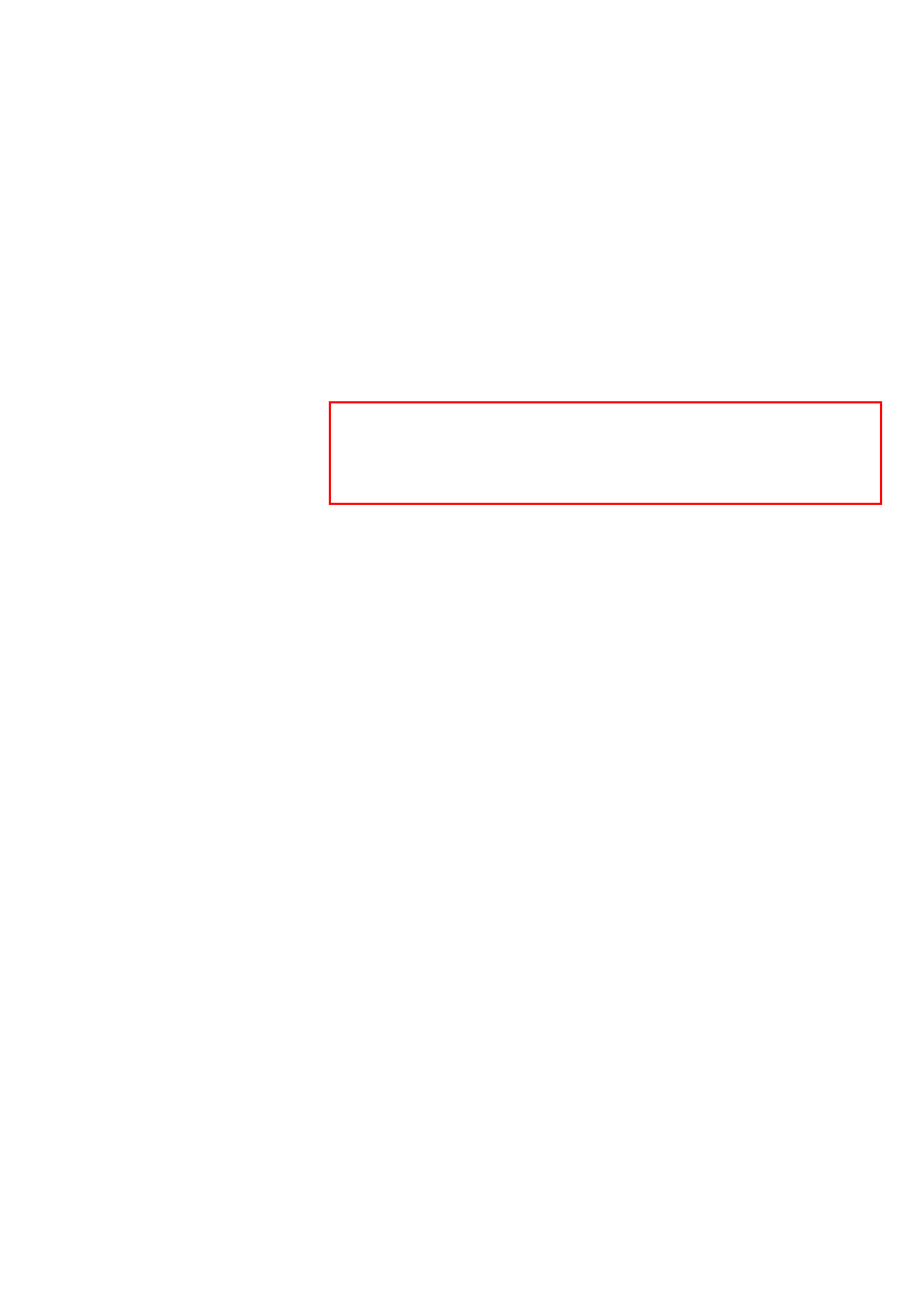Please analyze the provided webpage screenshot and perform OCR to extract the text content from the red rectangle bounding box.

From 2018-2021 Kat was the United Kingdom Literacy Association’s (UKLA) Regional Representative. In this role, Kat implemented global monthly CPD opportunities through Twitter (#UKLAChat). These chats featured four key questions that ignited curiosity, wonder and exploration. As answers were published during the live chat, respondents were able to learn, discuss and share ideas. These interactions received international recognition and showed commitment to equality through the broad range of topics that were covered each month. In her role as Regional Representative, Kat also sat on both the National Committee and Executive Committees at UKLA.